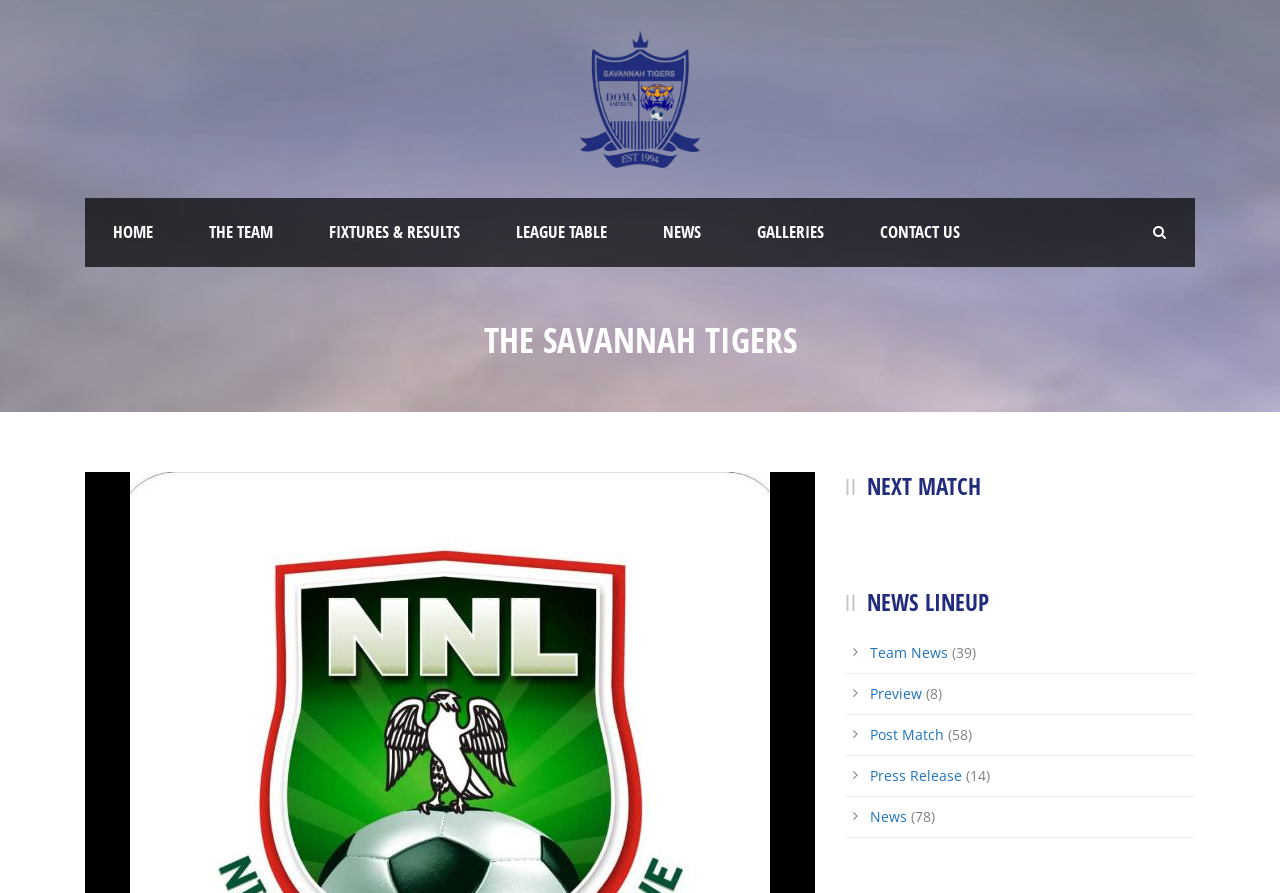Please answer the following question using a single word or phrase: 
What is the next match about?

llNEXT MATCH